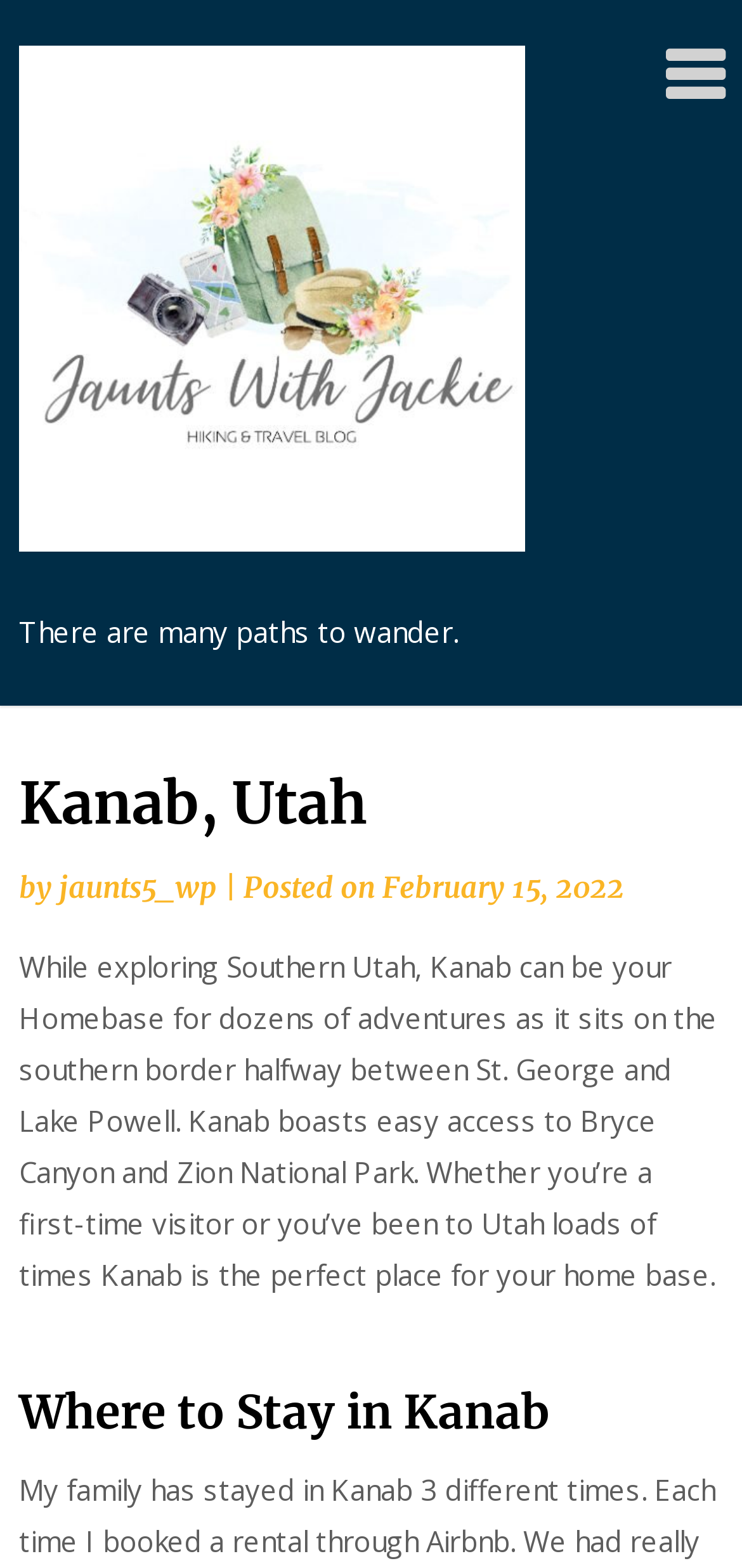What national parks are near Kanab?
Using the image, give a concise answer in the form of a single word or short phrase.

Bryce Canyon and Zion